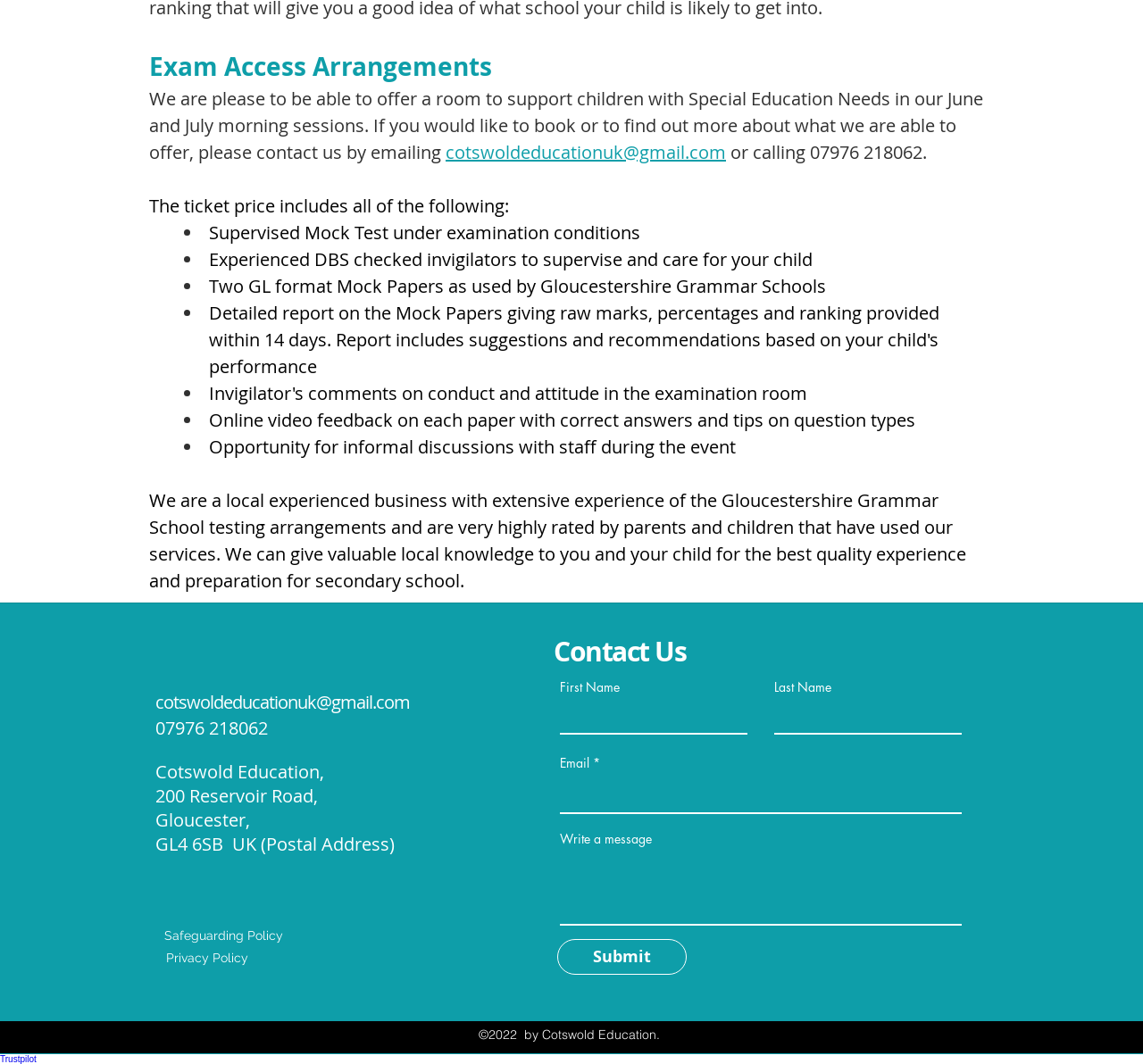Provide a brief response to the question using a single word or phrase: 
What is included in the ticket price?

Several items